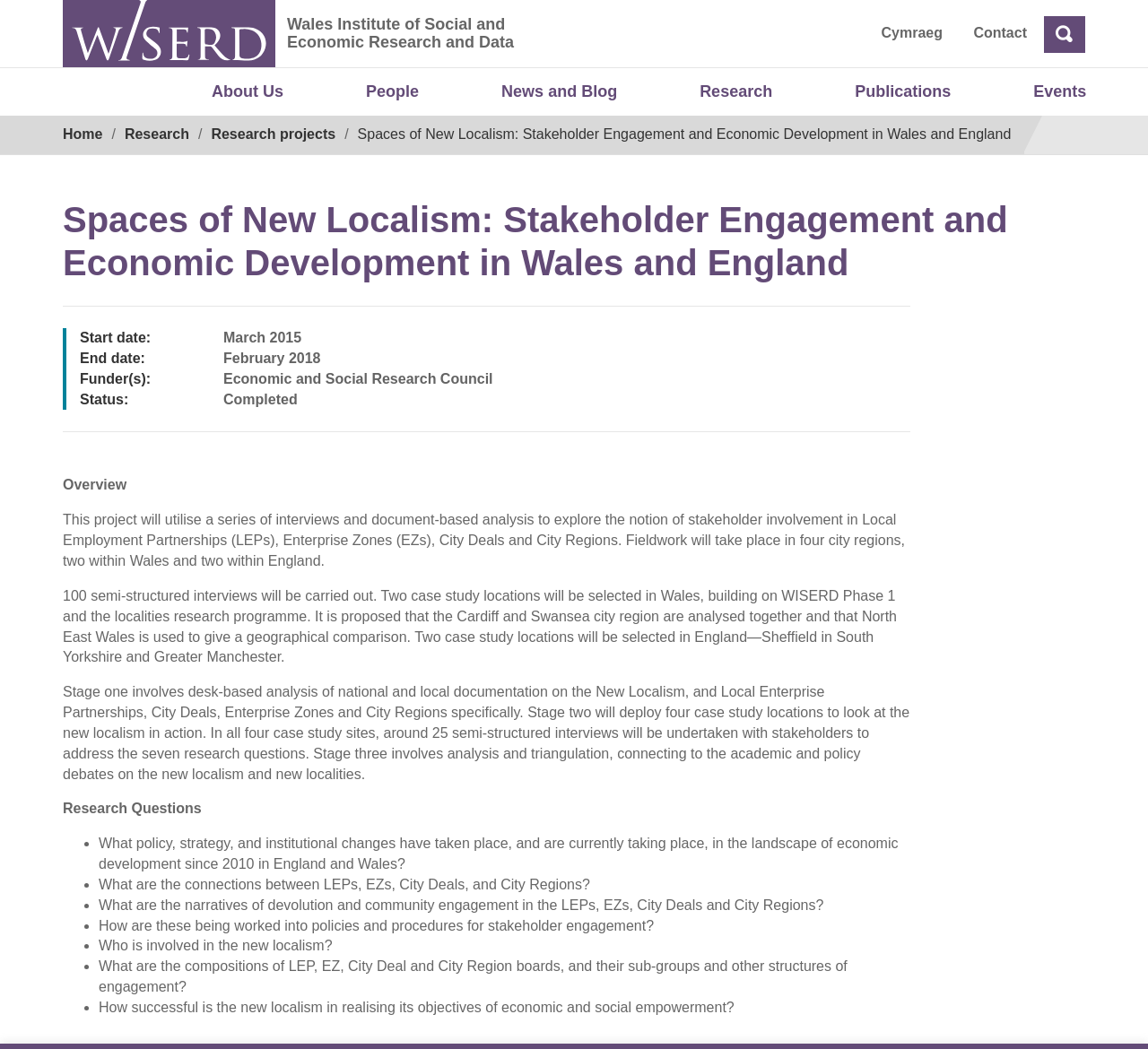Determine the bounding box coordinates of the clickable element to complete this instruction: "Click the logo". Provide the coordinates in the format of four float numbers between 0 and 1, [left, top, right, bottom].

[0.055, 0.0, 0.24, 0.064]